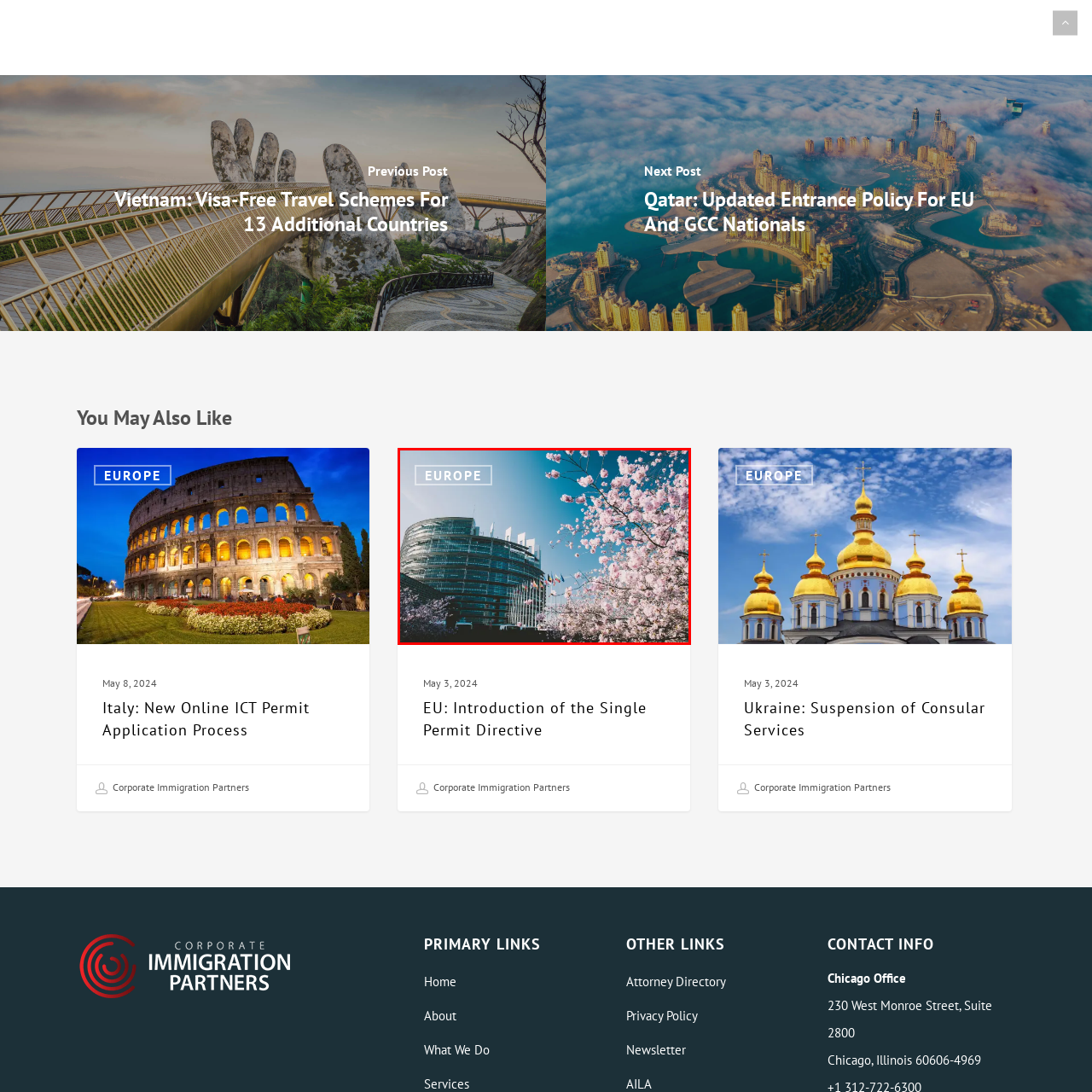Elaborate on the contents of the image highlighted by the red boundary in detail.

This image showcases a vibrant scene featuring the European Parliament building in Strasbourg, France, beautifully framed by blossoming cherry trees. The structure, characterized by its modern architectural design, stands against a clear blue sky, symbolizing the unity and diversity of Europe. A cluster of flags can be seen fluttering in front of the building, representing various member states. The soft pink hues of the cherry blossoms add a touch of natural beauty, enhancing the overall composition and reflecting the essence of spring in Europe. The word "EUROPE" is prominently displayed in the top left corner, emphasizing the location and significance of this landscape.